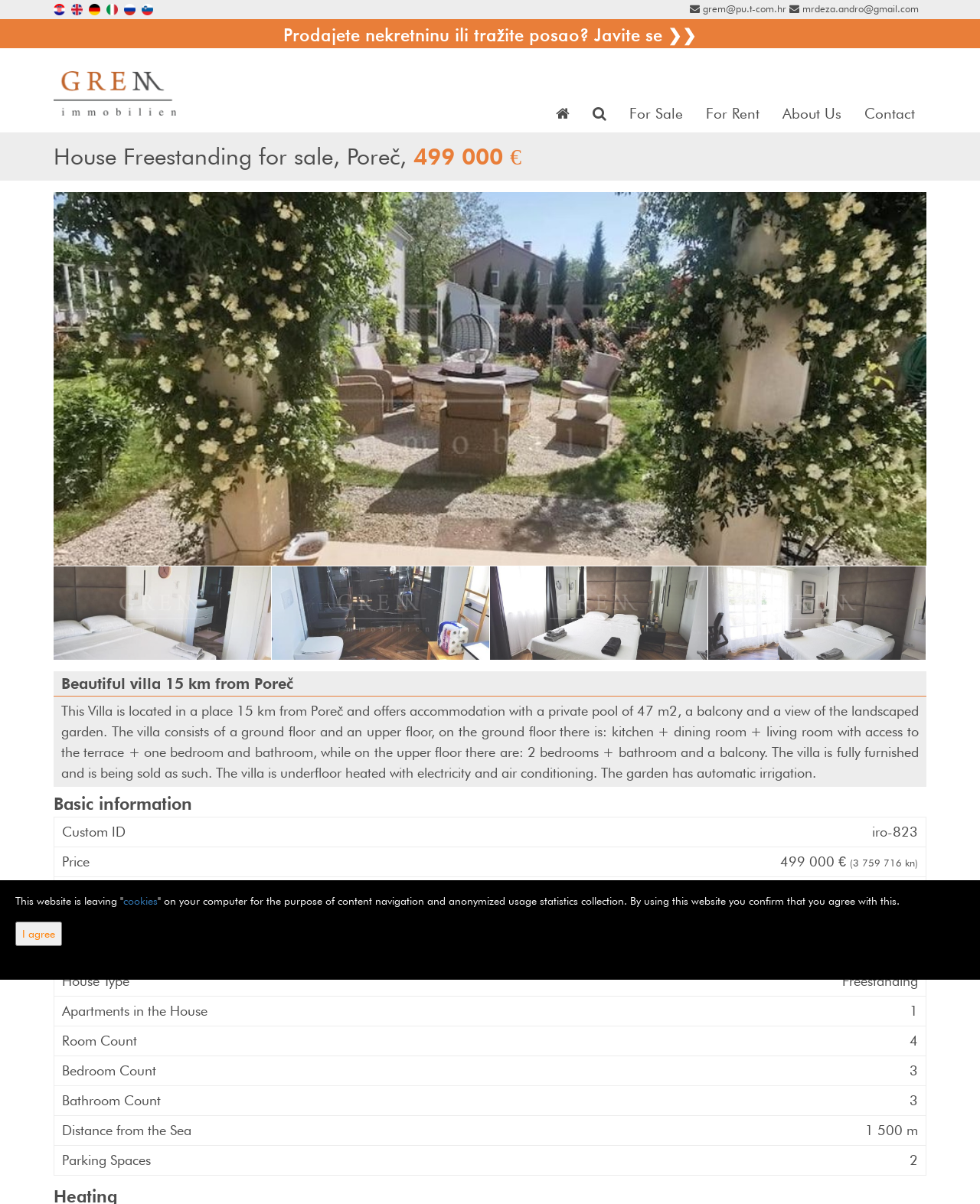How many bedrooms does this villa have?
Please provide a single word or phrase answer based on the image.

3